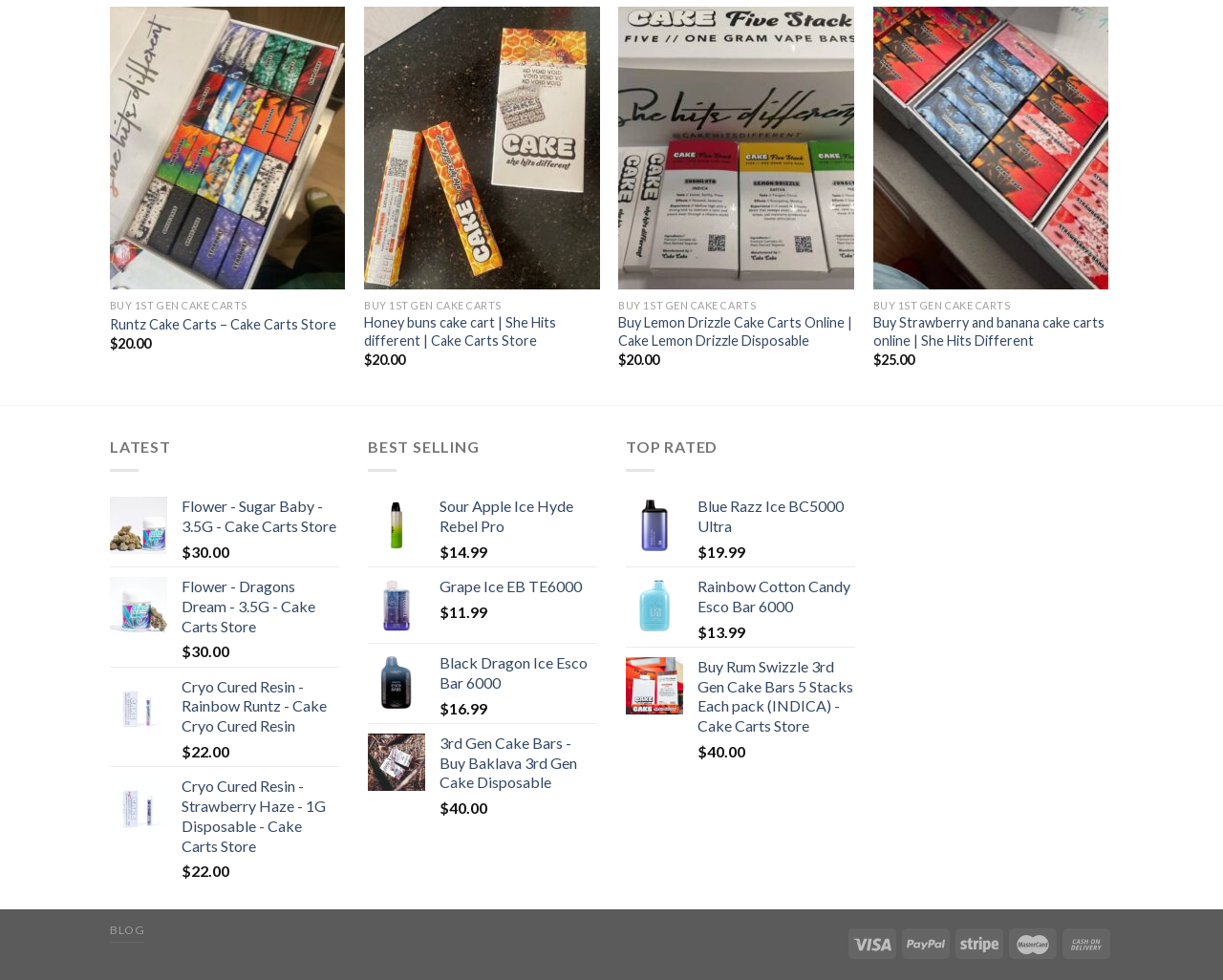Specify the bounding box coordinates of the element's area that should be clicked to execute the given instruction: "Quick view 'Buy Lemon Drizzle Cake Carts Online'". The coordinates should be four float numbers between 0 and 1, i.e., [left, top, right, bottom].

[0.506, 0.296, 0.698, 0.329]